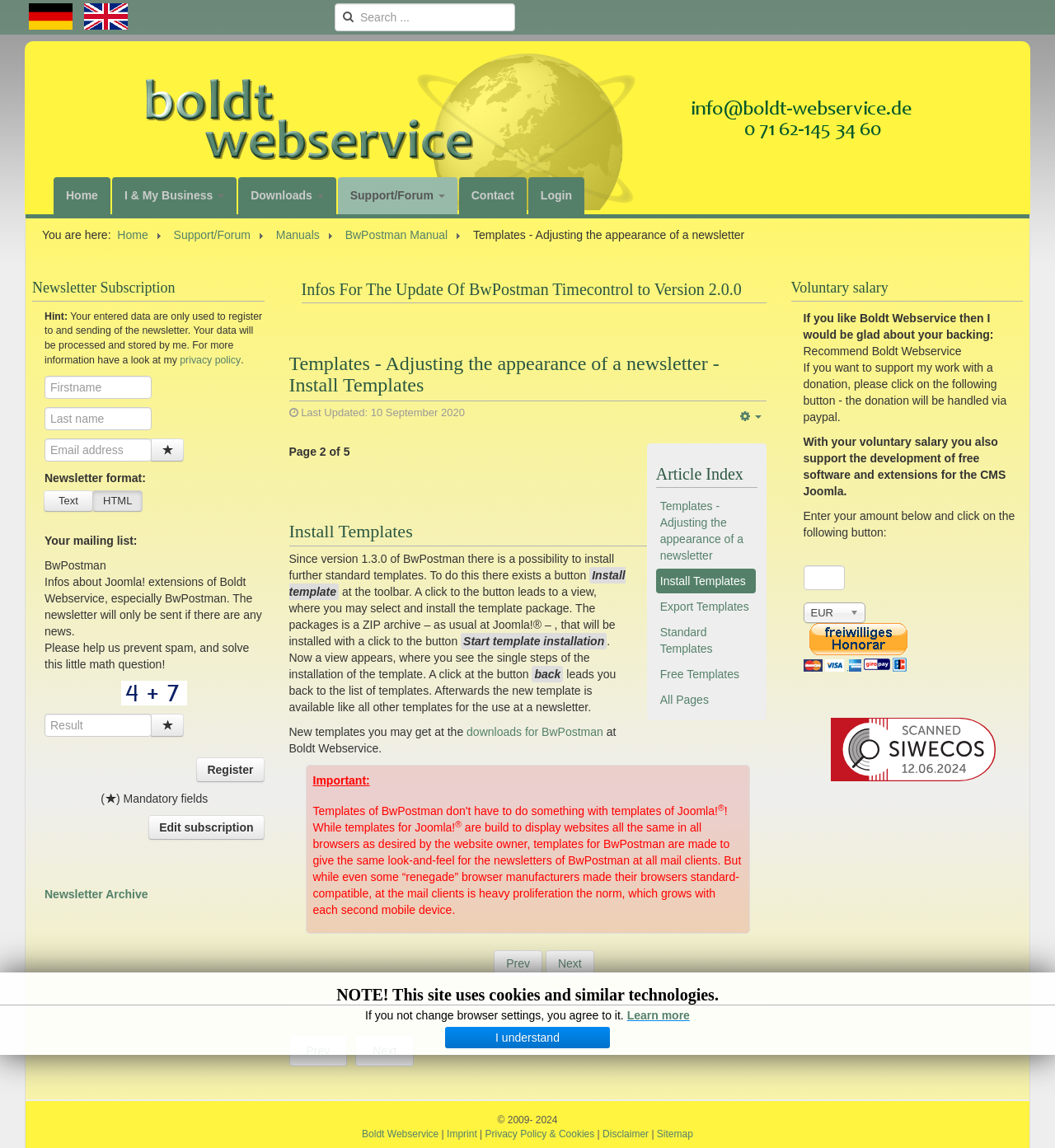Could you please study the image and provide a detailed answer to the question:
What language can I switch to?

I can see that there are two language options available on the top left corner of the webpage, which are Deutsch and English (UK). This suggests that the user can switch the language of the webpage to either Deutsch or English (UK).